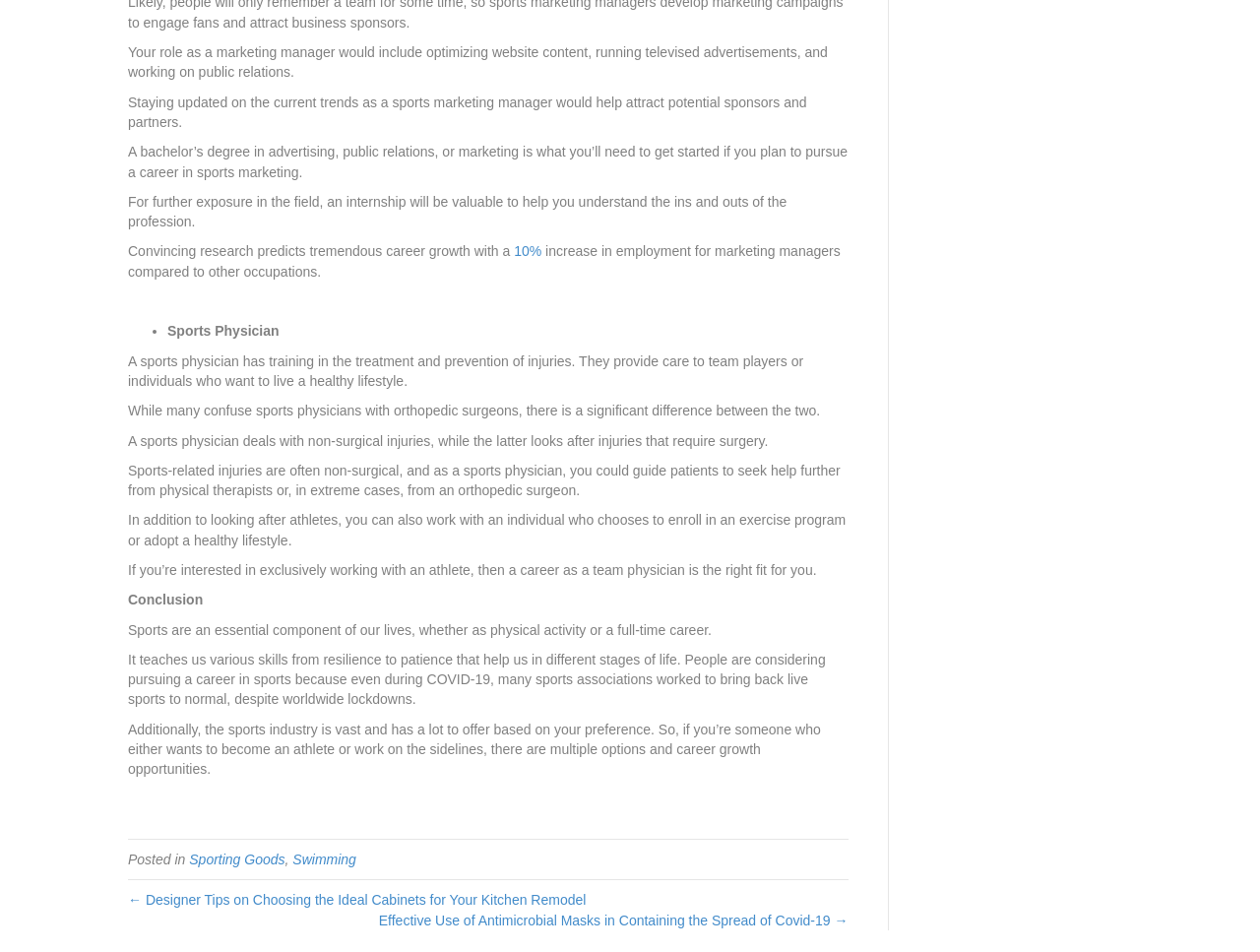Using the information in the image, could you please answer the following question in detail:
What is the difference between a sports physician and an orthopedic surgeon?

The webpage explains that a sports physician deals with non-surgical injuries, while an orthopedic surgeon looks after injuries that require surgery. This distinction is highlighted in the section discussing the role of a sports physician.